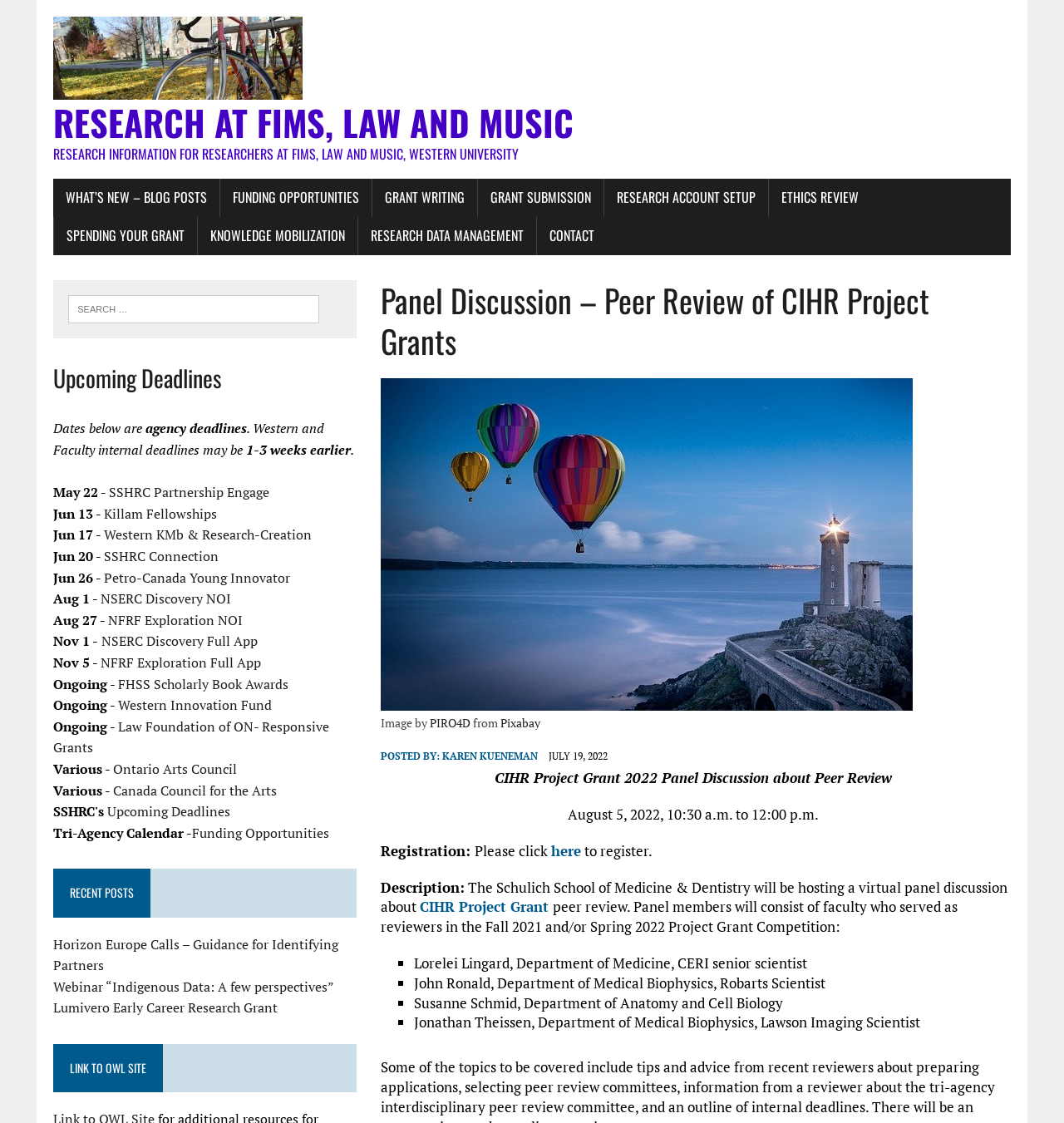Find and generate the main title of the webpage.

RESEARCH AT FIMS, LAW AND MUSIC